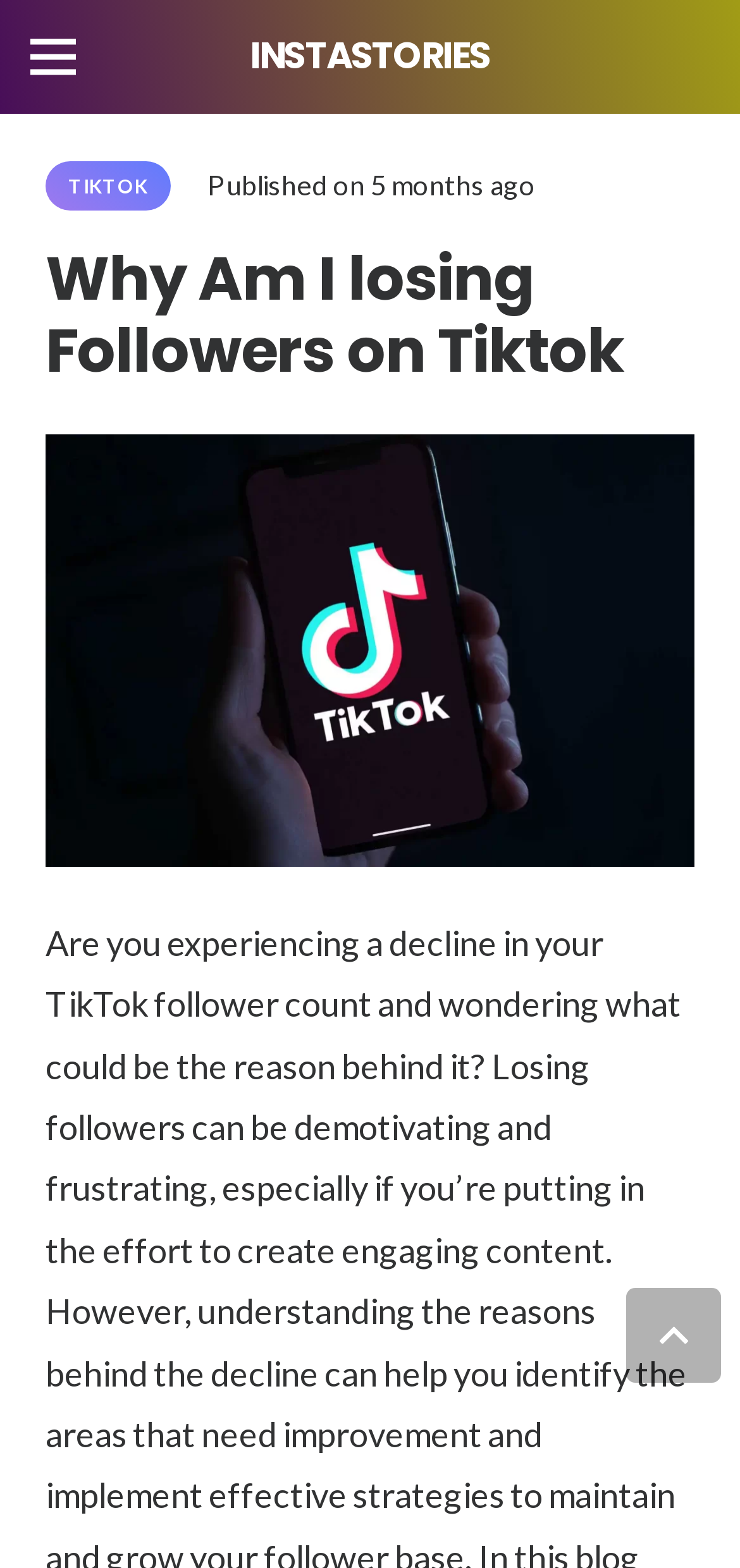Using the details from the image, please elaborate on the following question: What type of content is 'INSTASTORIES'?

The type of content 'INSTASTORIES' can be determined by looking at its element type, which is a link, indicating that it is a clickable element that leads to another webpage or section.